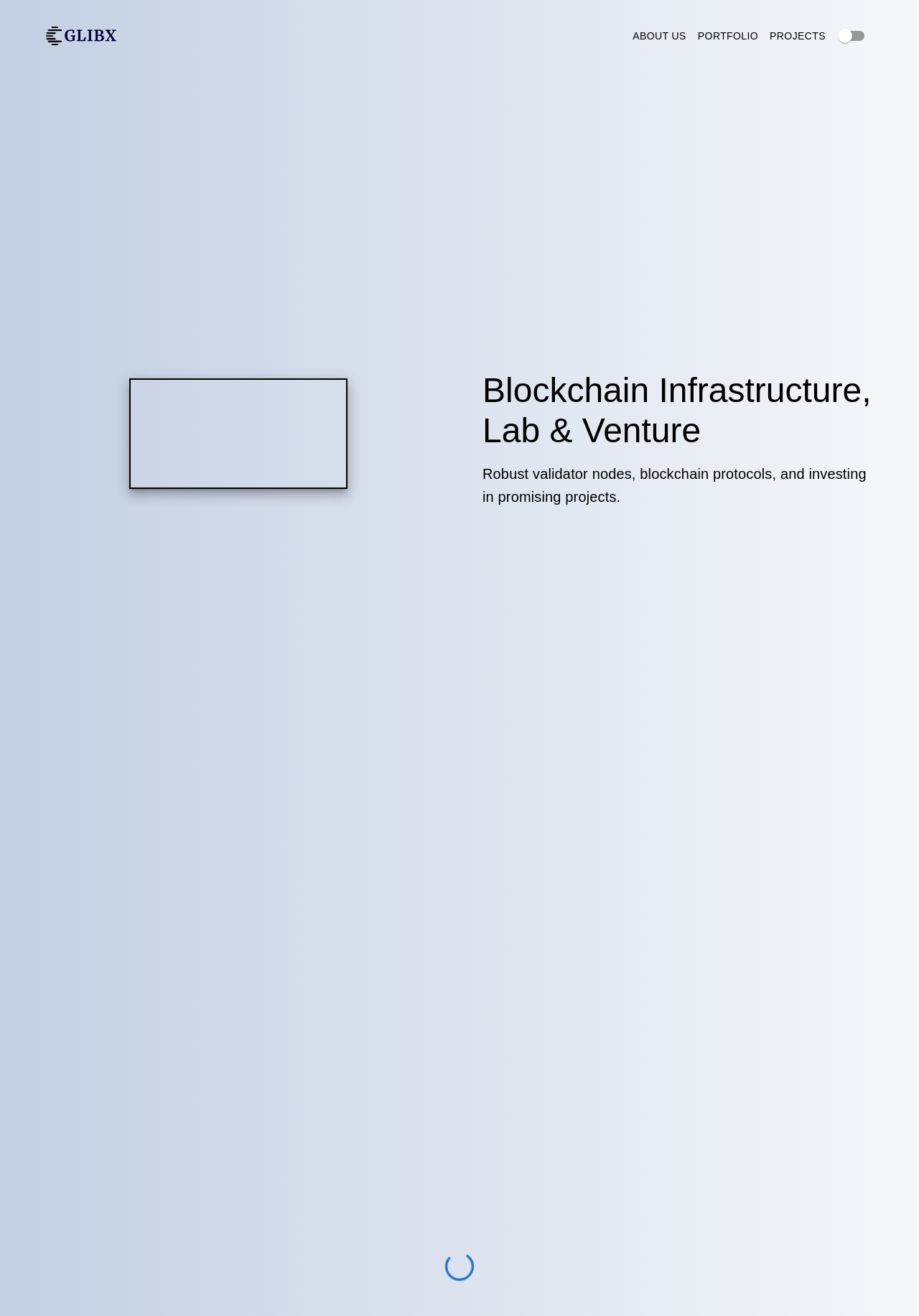Provide an in-depth description of the elements and layout of the webpage.

The webpage is about Glibx, a company focused on blockchain technology. At the top left corner, there is a logo of Glibx Labs, which is an image linked to the company's website. 

On the top right side, there are three main navigation links: "ABOUT US", "PORTFOLIO", and "PROJECTS", which are evenly spaced and aligned horizontally. Next to these links, there is an unchecked checkbox.

Below the navigation links, there is a large heading that reads "Blockchain Infrastructure, Lab & Venture", which is centered on the page. Underneath this heading, there is a subheading that summarizes the company's focus: "Robust validator nodes, blockchain protocols, and investing in promising projects."

At the bottom of the page, there is a progress bar, which is a horizontal bar that indicates progress or completion. The progress bar is accompanied by an image, but its purpose is unclear.